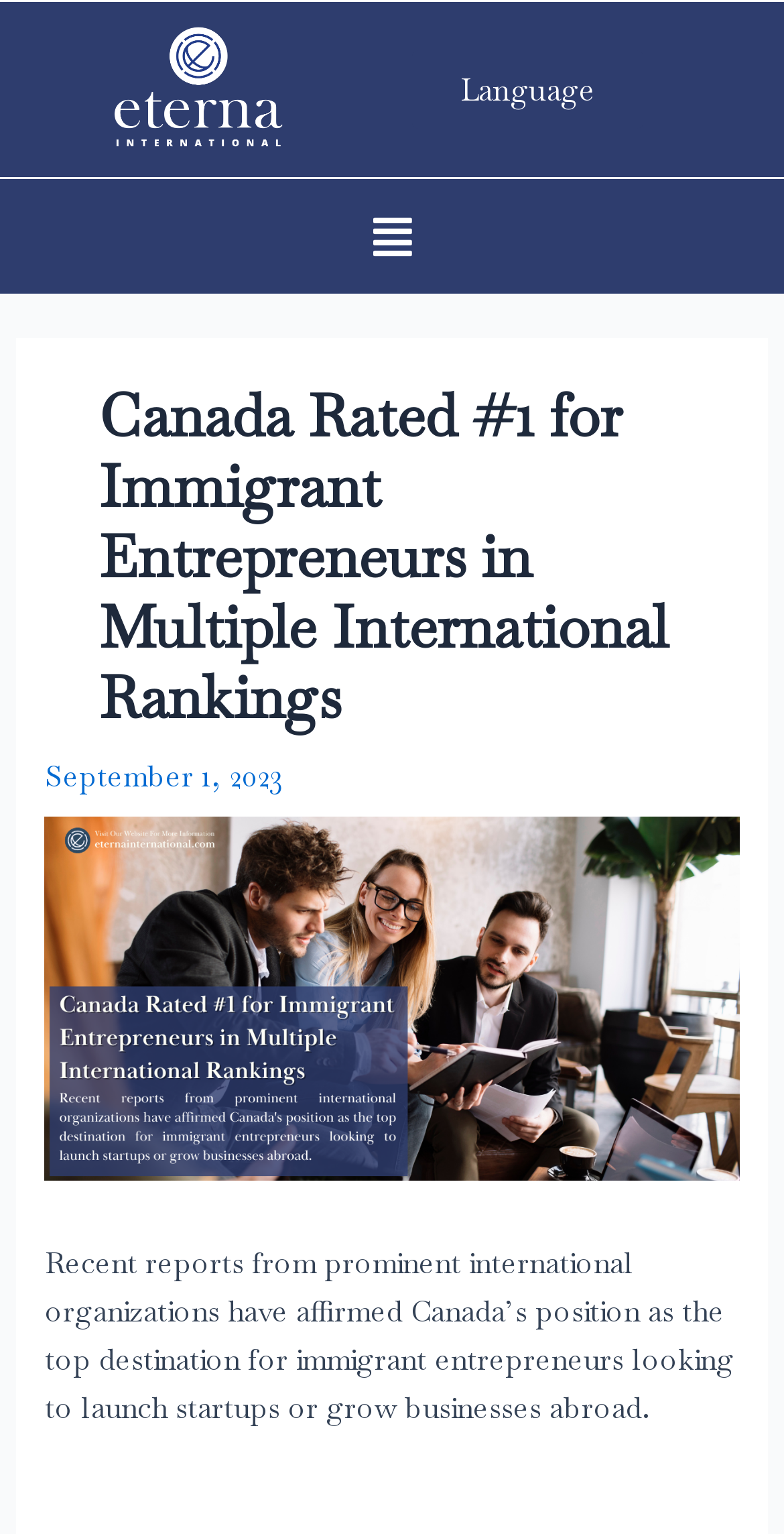Identify and generate the primary title of the webpage.

Canada Rated #1 for Immigrant Entrepreneurs in Multiple International Rankings